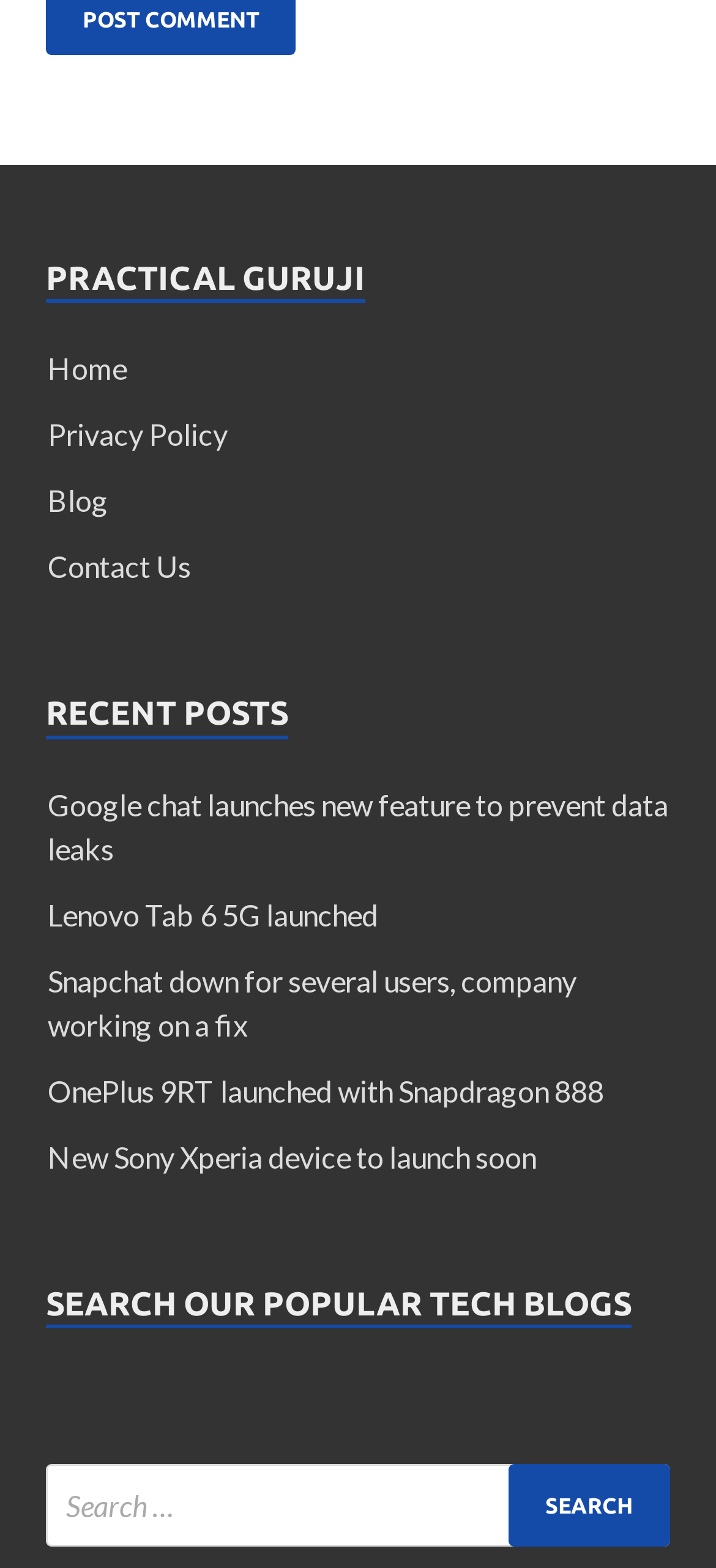Determine the bounding box coordinates for the region that must be clicked to execute the following instruction: "Go to the 'Blog' page".

[0.067, 0.308, 0.151, 0.33]